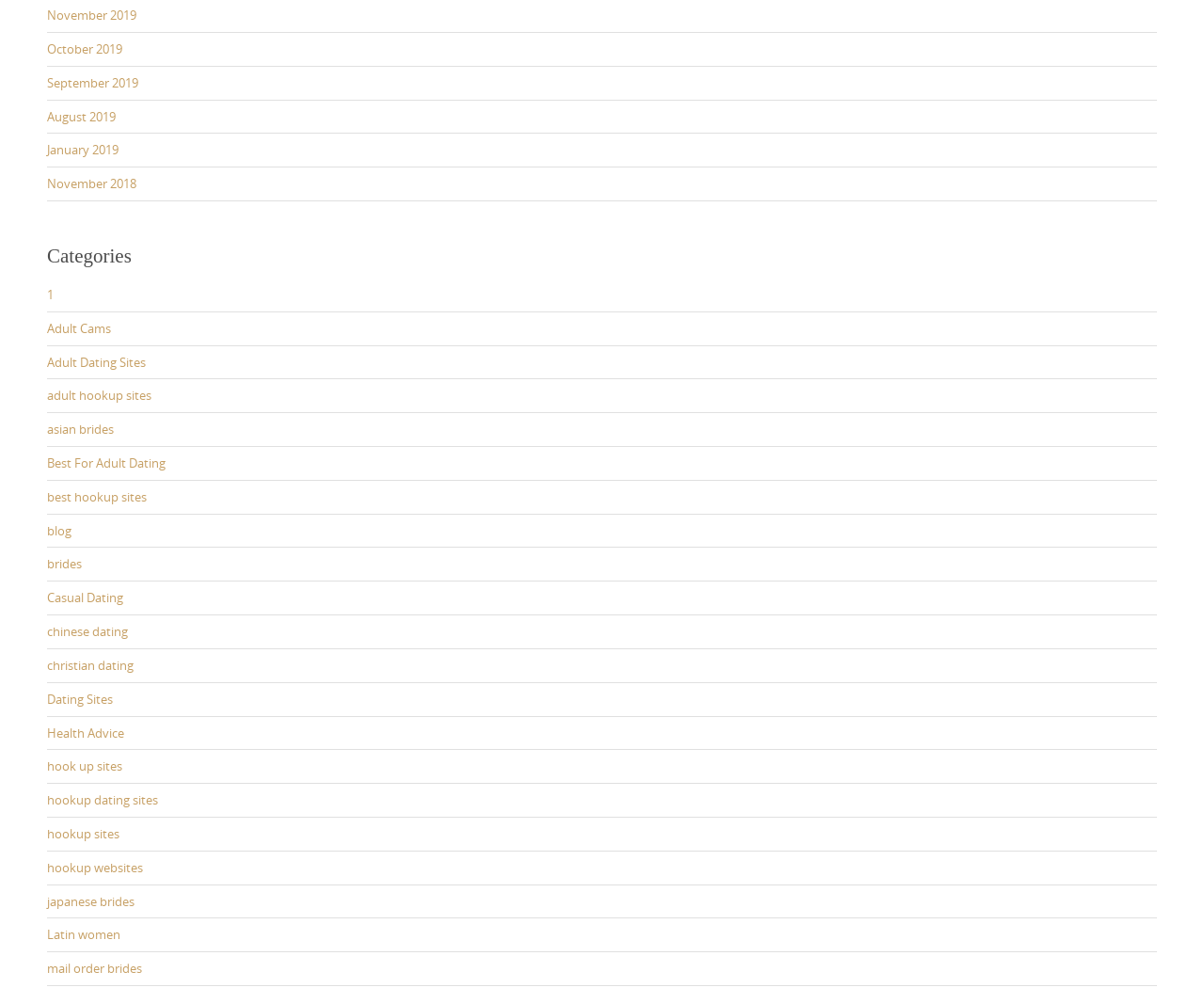Identify the bounding box coordinates for the element you need to click to achieve the following task: "Browse Adult Cams category". Provide the bounding box coordinates as four float numbers between 0 and 1, in the form [left, top, right, bottom].

[0.039, 0.324, 0.092, 0.341]